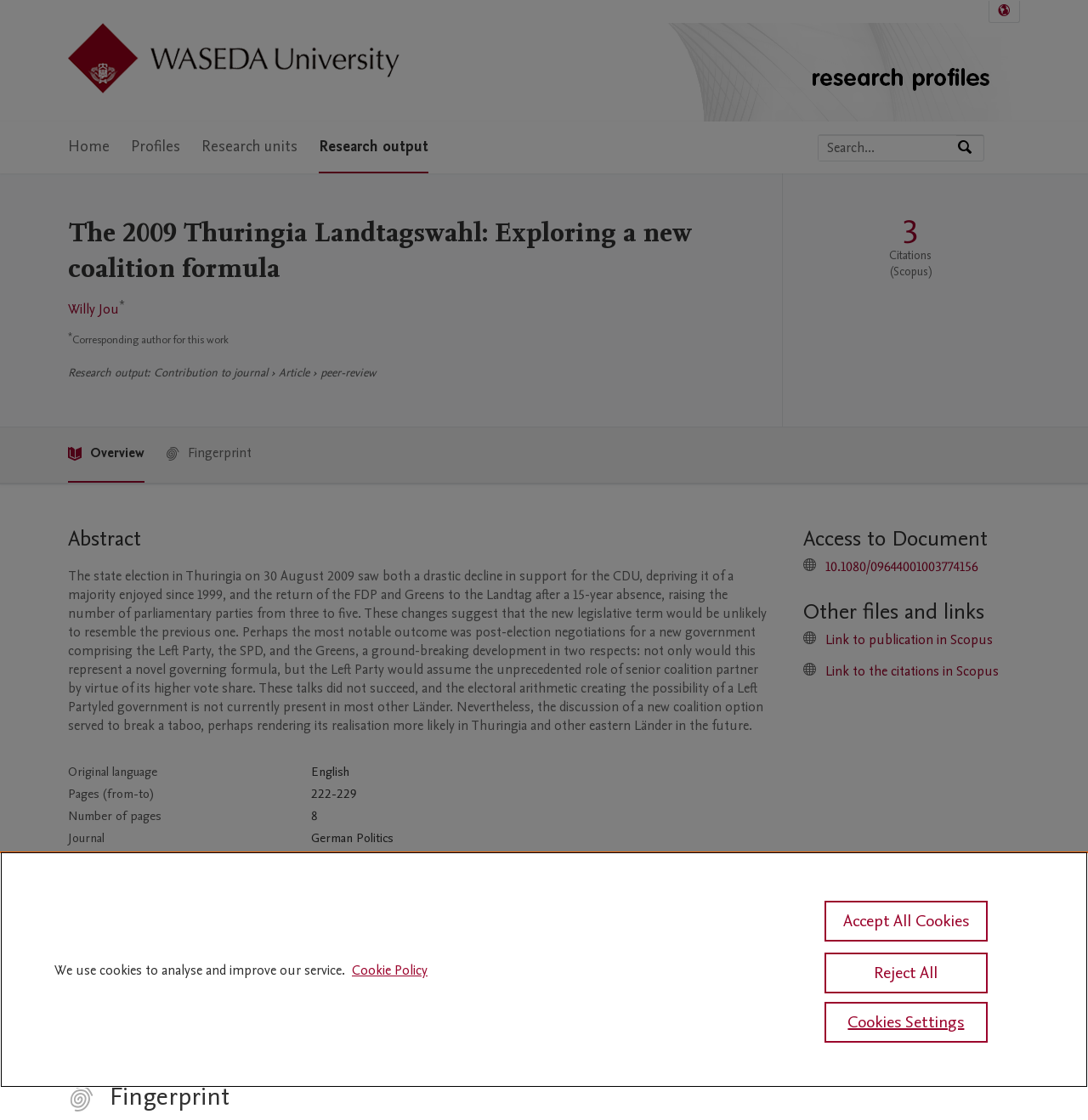Write an elaborate caption that captures the essence of the webpage.

This webpage is about a research article titled "The 2009 Thuringia Landtagswahl: Exploring a new coalition formula" from Waseda University. At the top, there is a navigation menu with links to "Home", "Profiles", "Research units", and "Research output". On the top right, there is a language selection button and a search bar with a button to search by expertise, name, or affiliation.

Below the navigation menu, there is a heading with the article title, followed by the author's name, "Willy Jou", with a superscript indicating that he is the corresponding author for this work. The article's metadata is displayed, including the research output type, contribution to journal, and peer-review status.

The main content of the webpage is divided into sections. The first section is the abstract, which summarizes the article's content. The abstract is followed by a table with details about the article, including the original language, pages, number of pages, journal, volume, issue number, publication status, and externally published status.

Next, there are sections for "ASJC Scopus subject areas", which lists the relevant subjects, and "Access to Document", which provides a link to the article. The "Other files and links" section offers links to the publication in Scopus and the citations in Scopus.

At the bottom of the page, there is a "Fingerprint" section, which is not fully visible. A cookie banner is displayed at the bottom of the page, with options to accept or reject cookies and access the cookie policy.